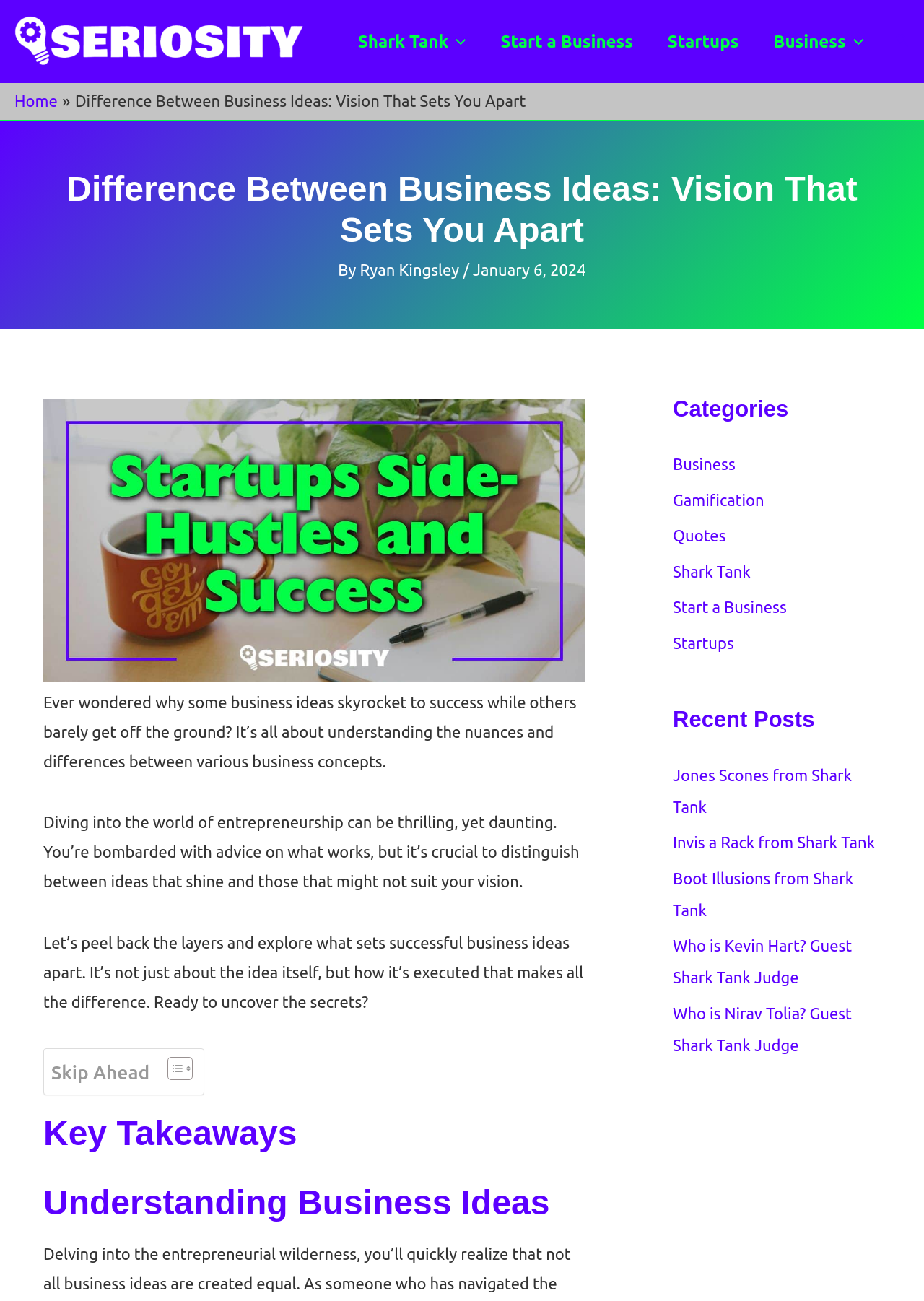Determine the bounding box coordinates of the area to click in order to meet this instruction: "Click on the 'Start a Business' link".

[0.523, 0.012, 0.704, 0.051]